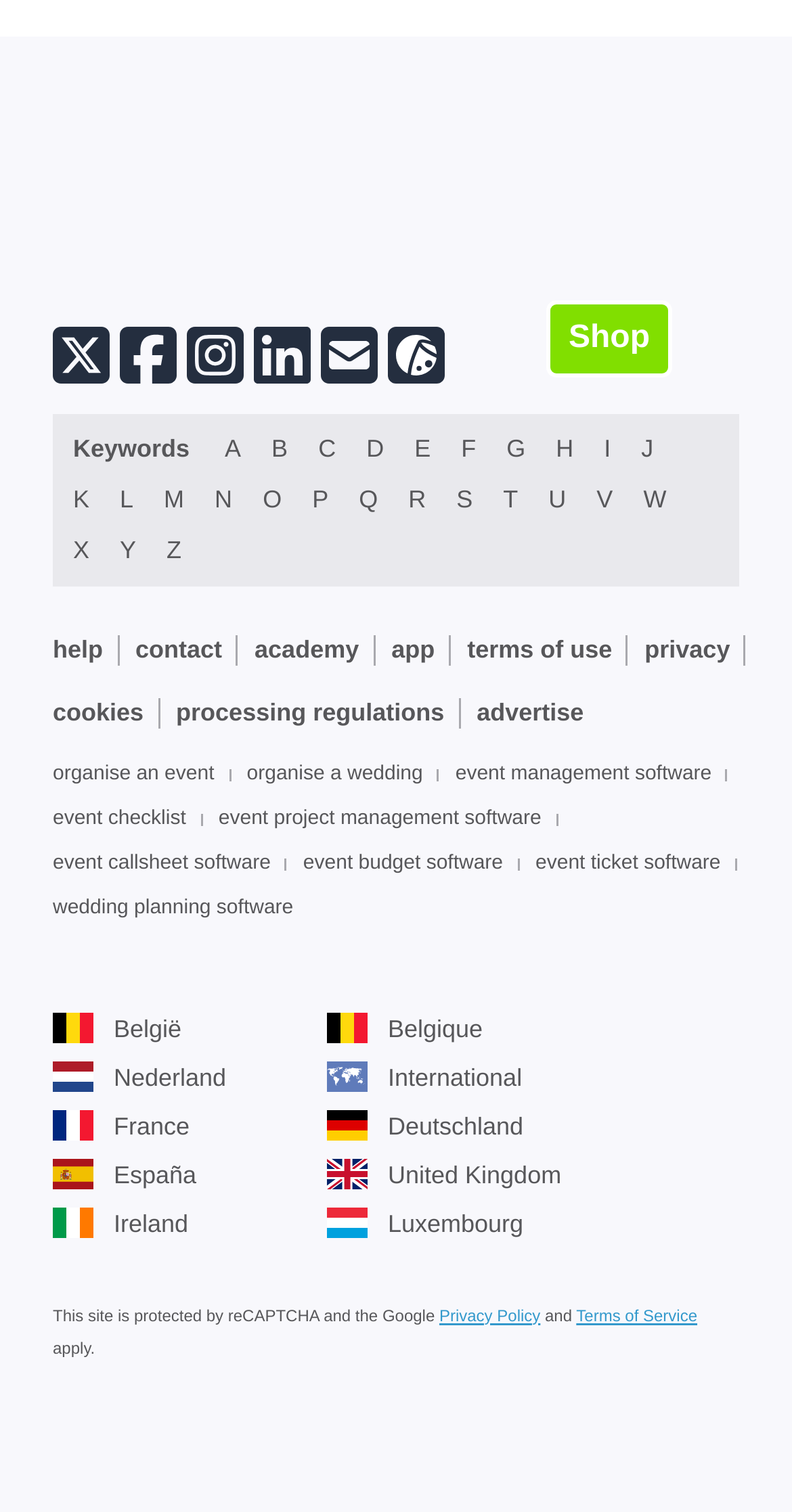Provide a single word or phrase to answer the given question: 
What is the purpose of the 'organise an event' link?

Event management